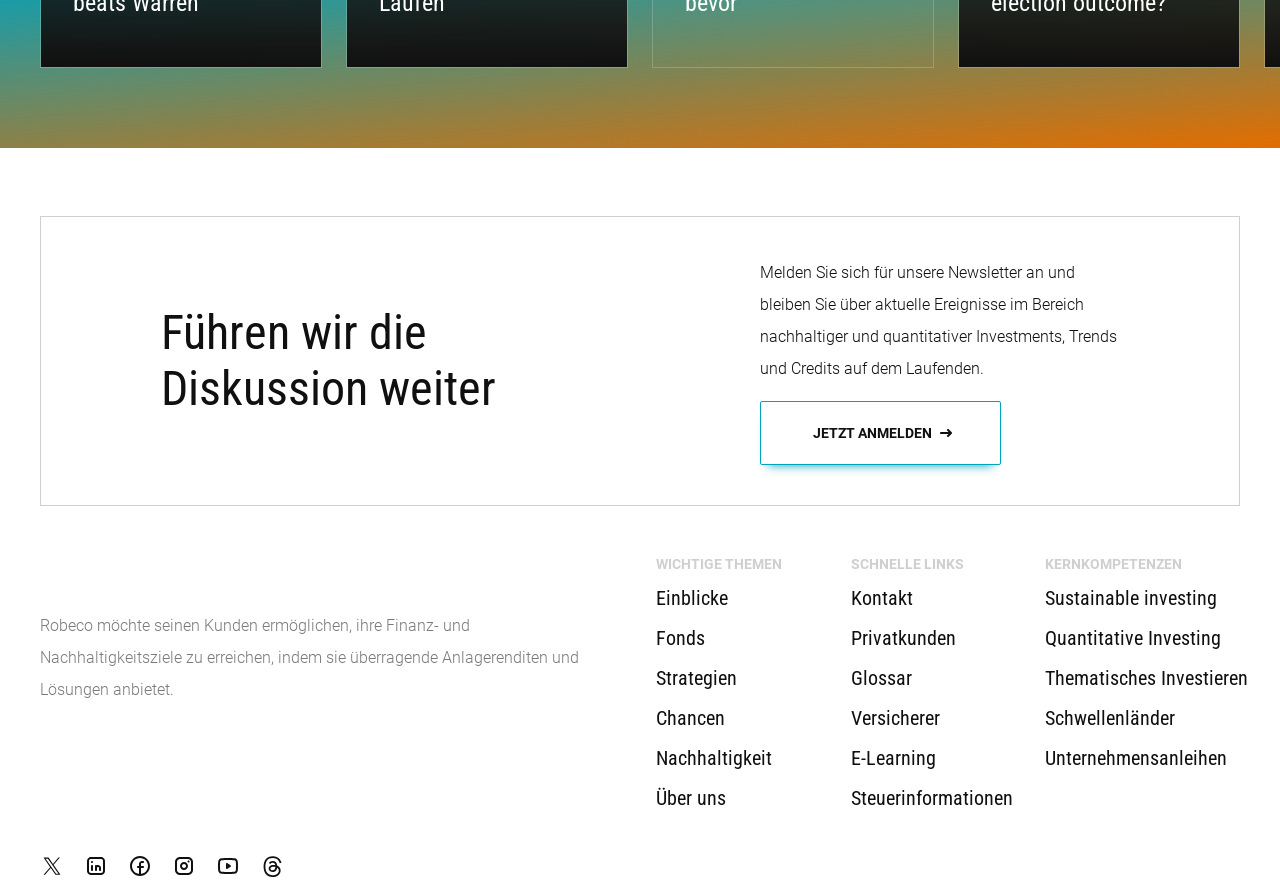Use a single word or phrase to answer the question: 
What is the company name?

Robeco